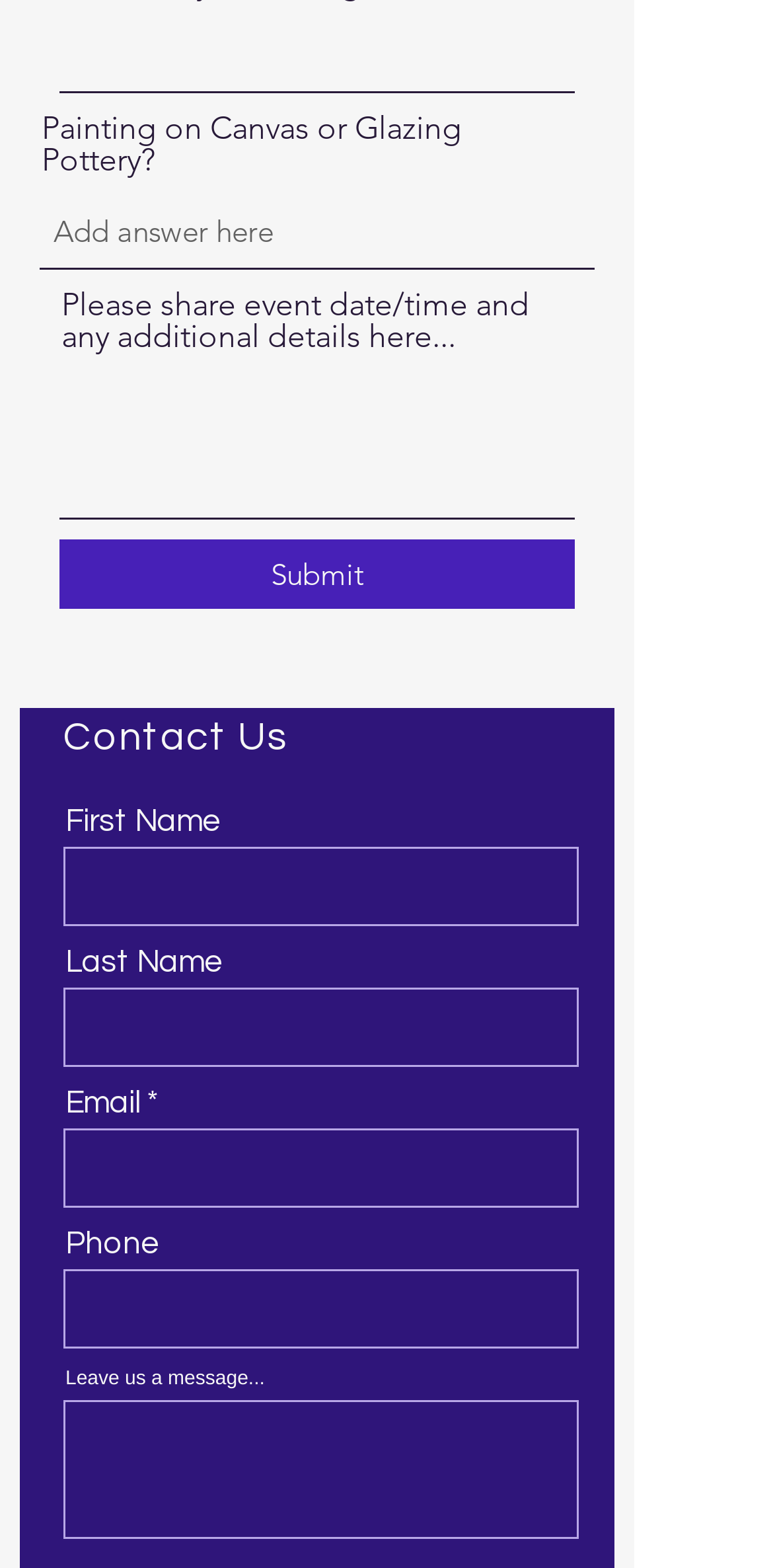How many text fields are required on this form?
Examine the webpage screenshot and provide an in-depth answer to the question.

The only required text field is the 'Email' field, which is marked with an asterisk (*) indicating that it is a required field.